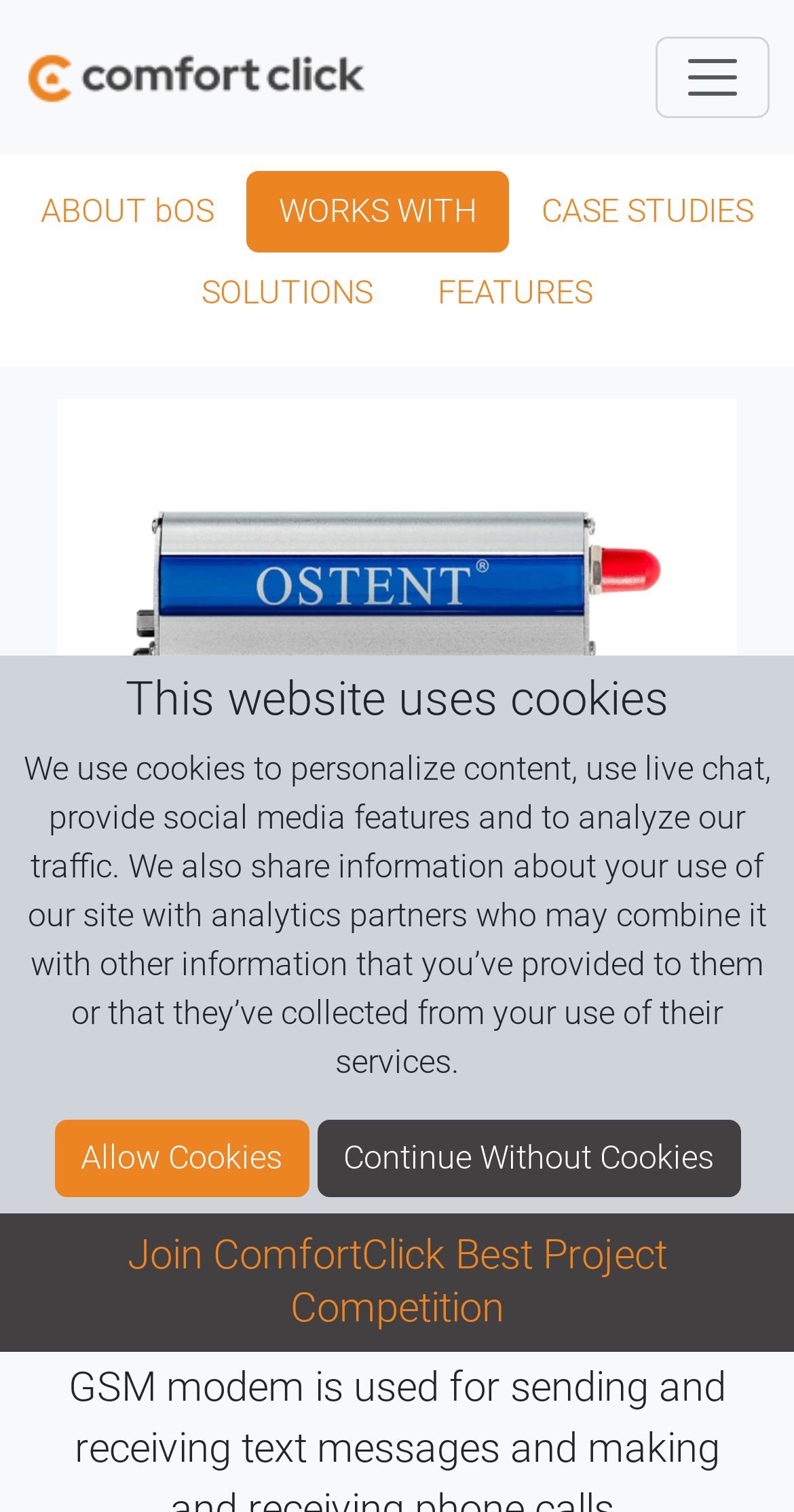Please find the bounding box coordinates of the element that you should click to achieve the following instruction: "Click the ComfortClick company link". The coordinates should be presented as four float numbers between 0 and 1: [left, top, right, bottom].

[0.031, 0.011, 0.464, 0.092]